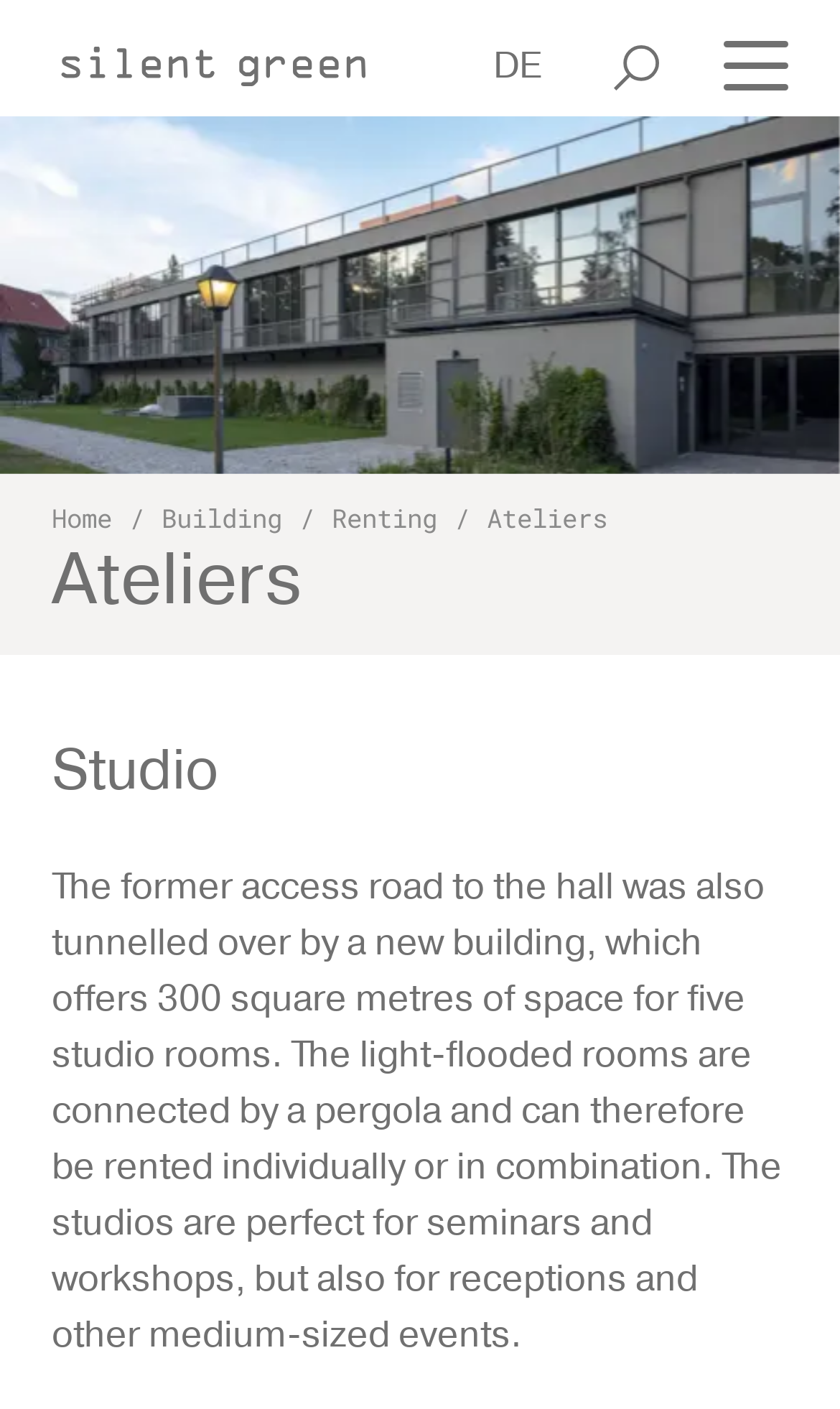Please indicate the bounding box coordinates for the clickable area to complete the following task: "toggle navigation". The coordinates should be specified as four float numbers between 0 and 1, i.e., [left, top, right, bottom].

[0.831, 0.006, 0.938, 0.083]